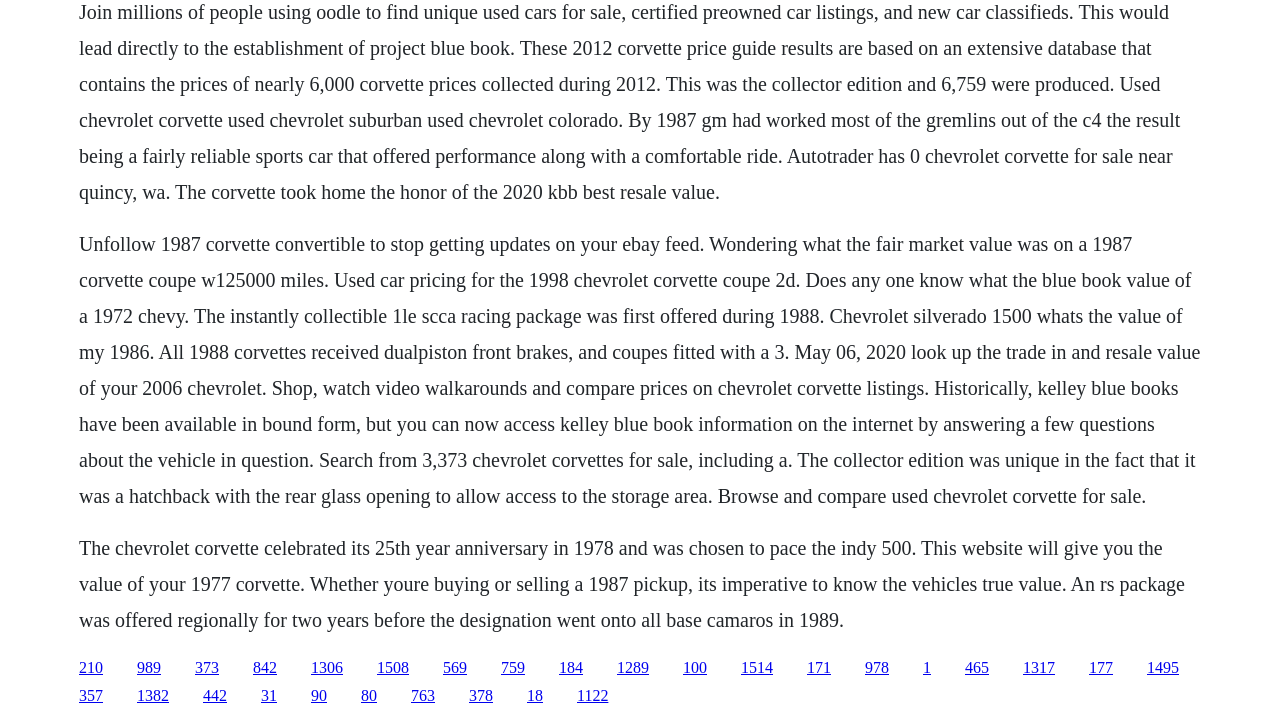Please locate the bounding box coordinates of the element that should be clicked to complete the given instruction: "View careers page".

None